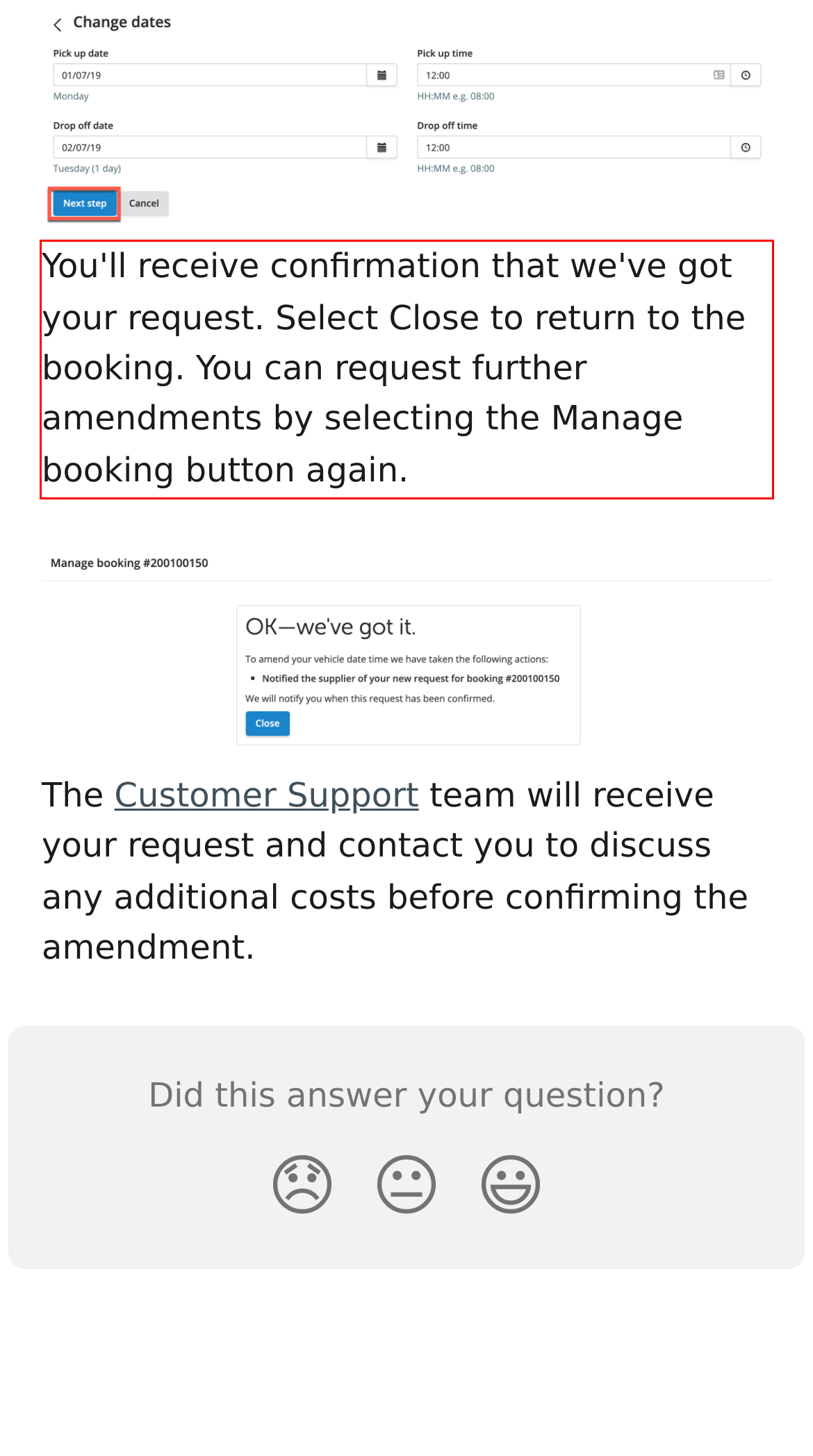From the provided screenshot, extract the text content that is enclosed within the red bounding box.

You'll receive confirmation that we've got your request. Select Close to return to the booking. You can request further amendments by selecting the Manage booking button again.